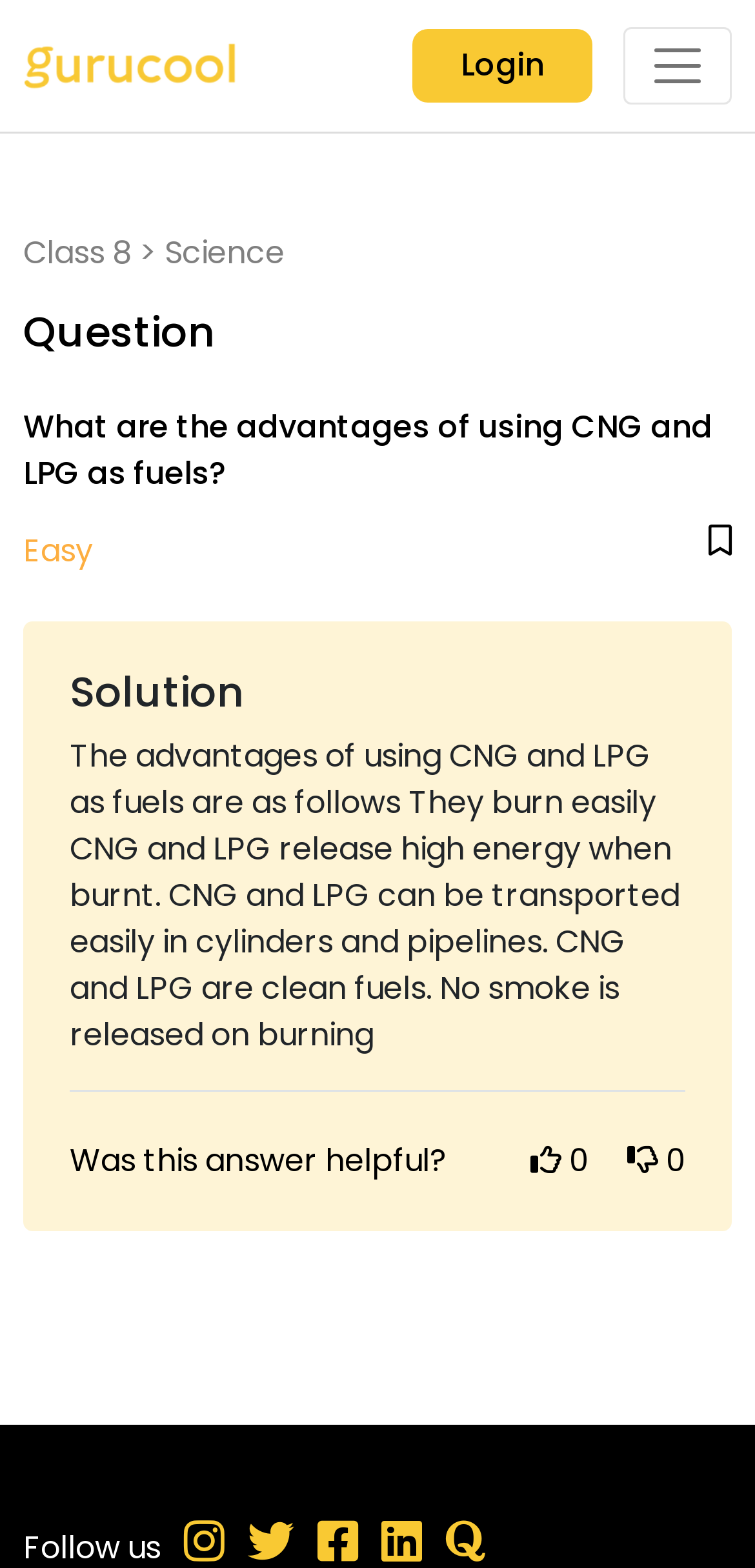What is the topic of the question being asked?
Refer to the screenshot and respond with a concise word or phrase.

Science